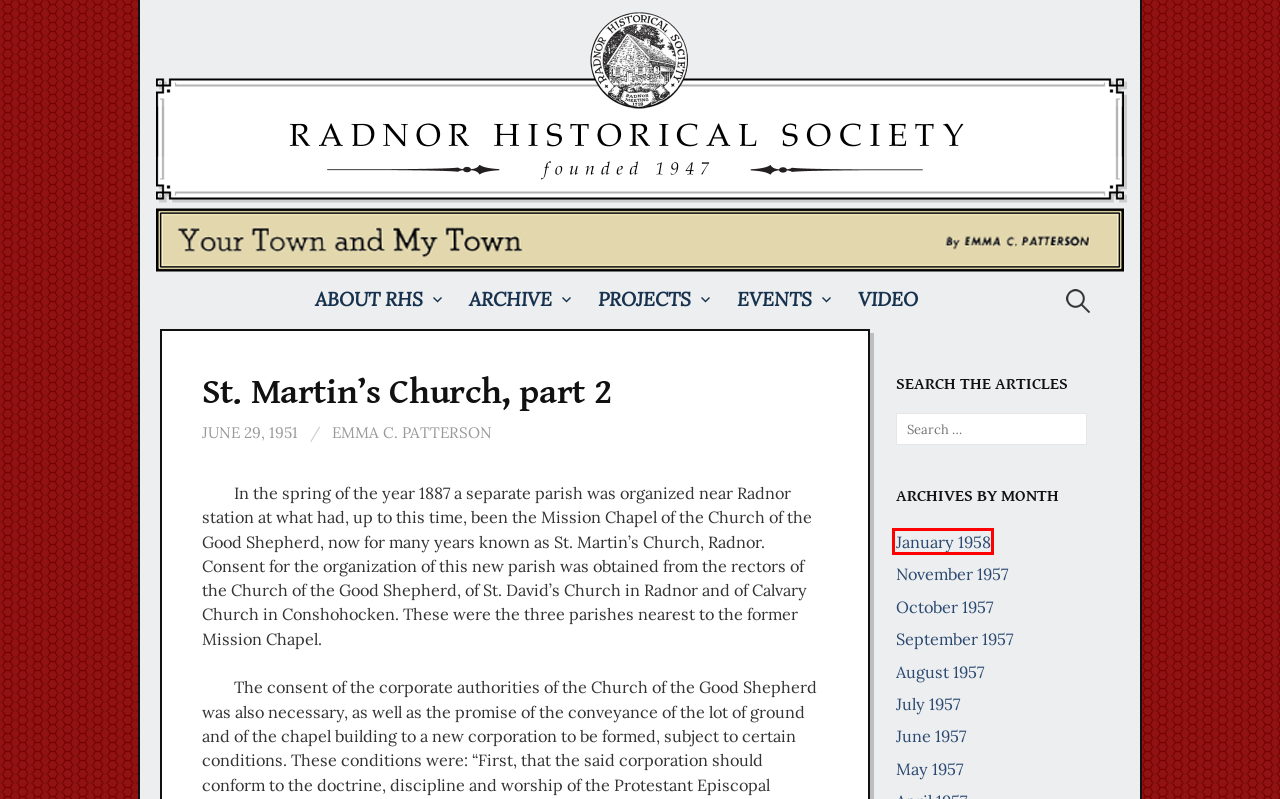You have a screenshot of a webpage where a red bounding box highlights a specific UI element. Identify the description that best matches the resulting webpage after the highlighted element is clicked. The choices are:
A. About RHS – Radnor Historical Society
B. January 1958 – Radnor Historical Society | Your Town and My Town
C. Your Page Title
D. Videos of Past Events – Radnor Historical Society
E. 2023-2024 Events – Radnor Historical Society
F. Radnor Historical Society | Your Town and My Town – by Emma C. Patterson
G. August 1957 – Radnor Historical Society | Your Town and My Town
H. July 1957 – Radnor Historical Society | Your Town and My Town

B